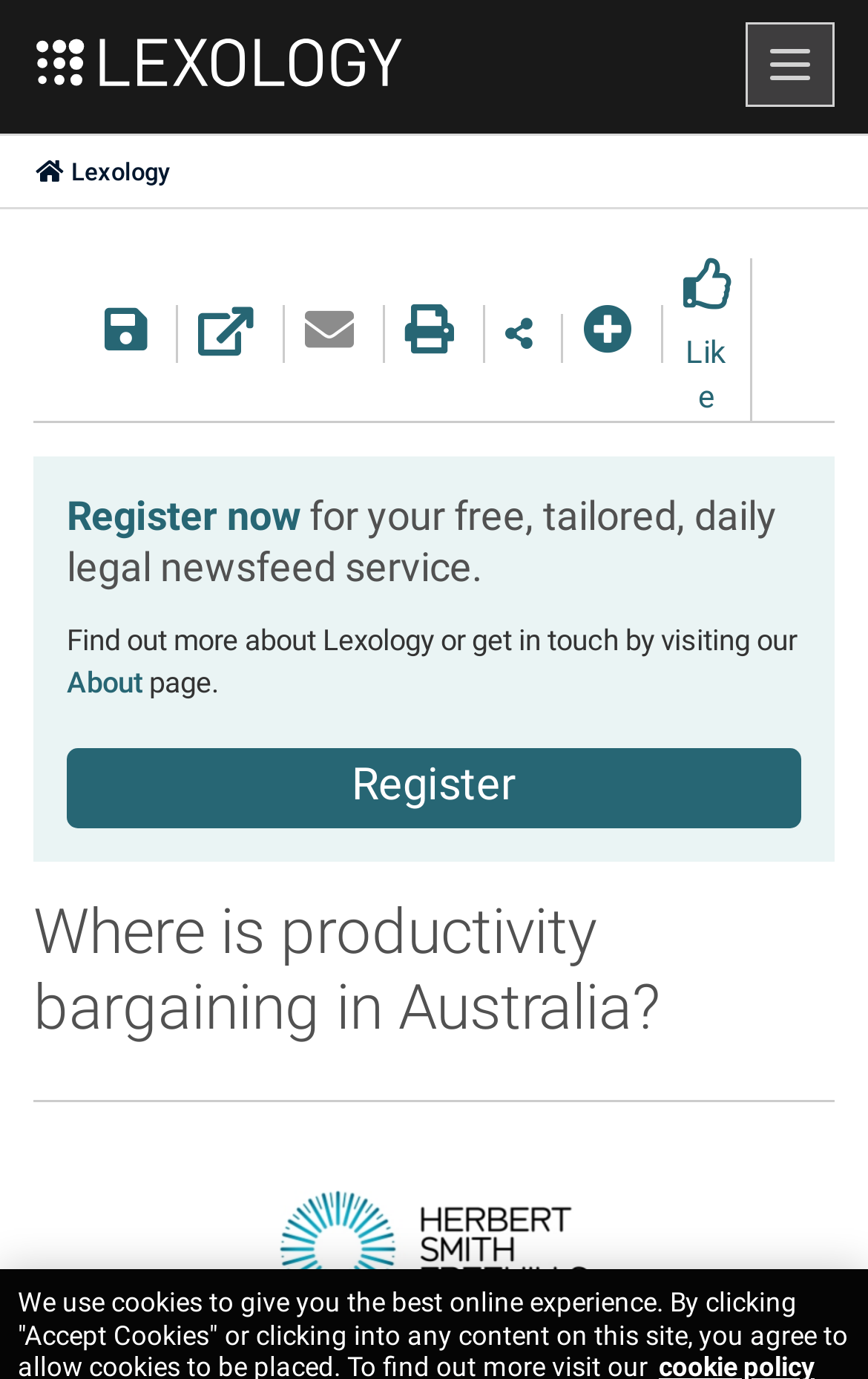Give a short answer using one word or phrase for the question:
What is the logo on the bottom left?

Herbert Smith Freehills LLP